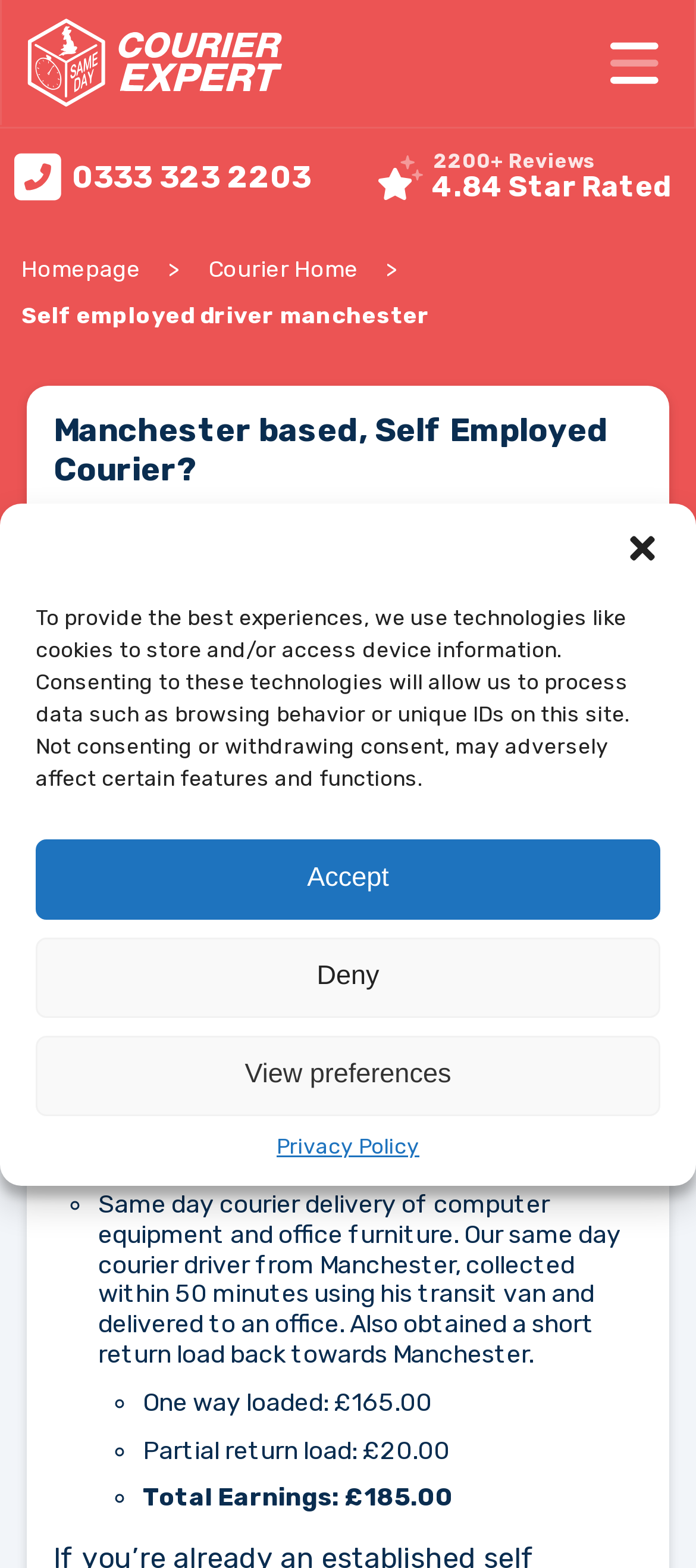Can you look at the image and give a comprehensive answer to the question:
What is the company's phone number?

I found the phone number by looking at the link with the text '0333 323 2203' which is located near the top of the page, and it is also described as a heading.